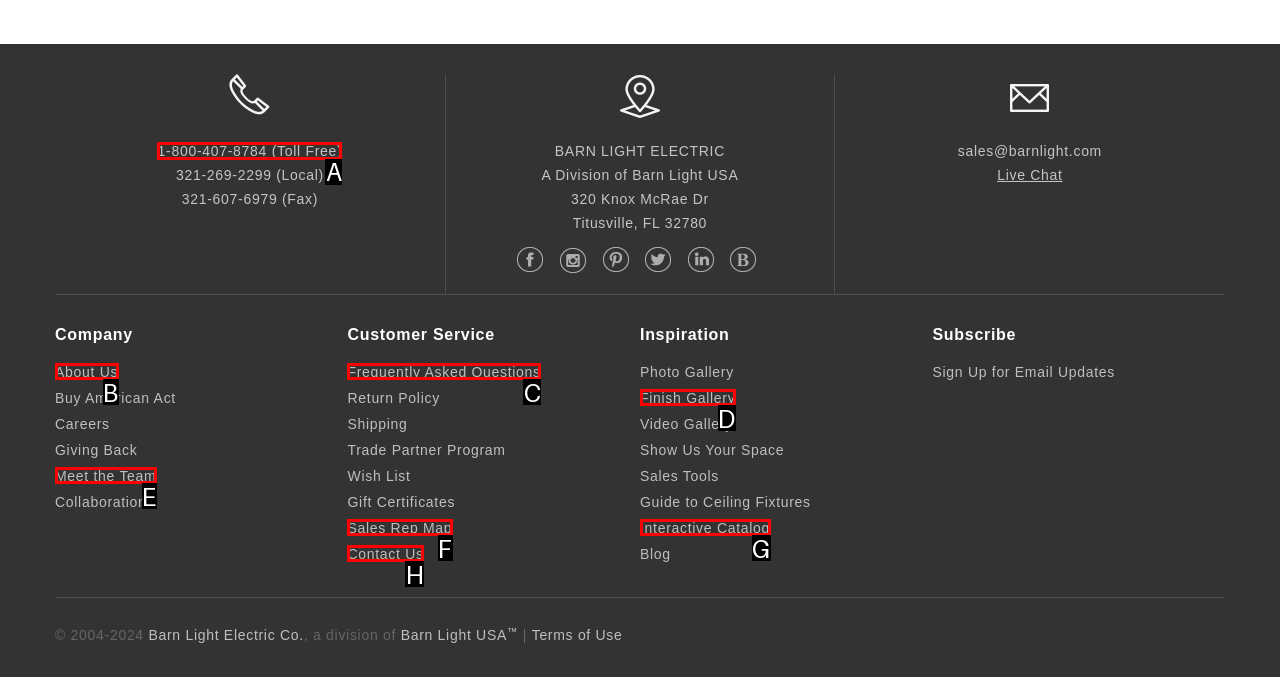Indicate which lettered UI element to click to fulfill the following task: Call the toll-free number
Provide the letter of the correct option.

A